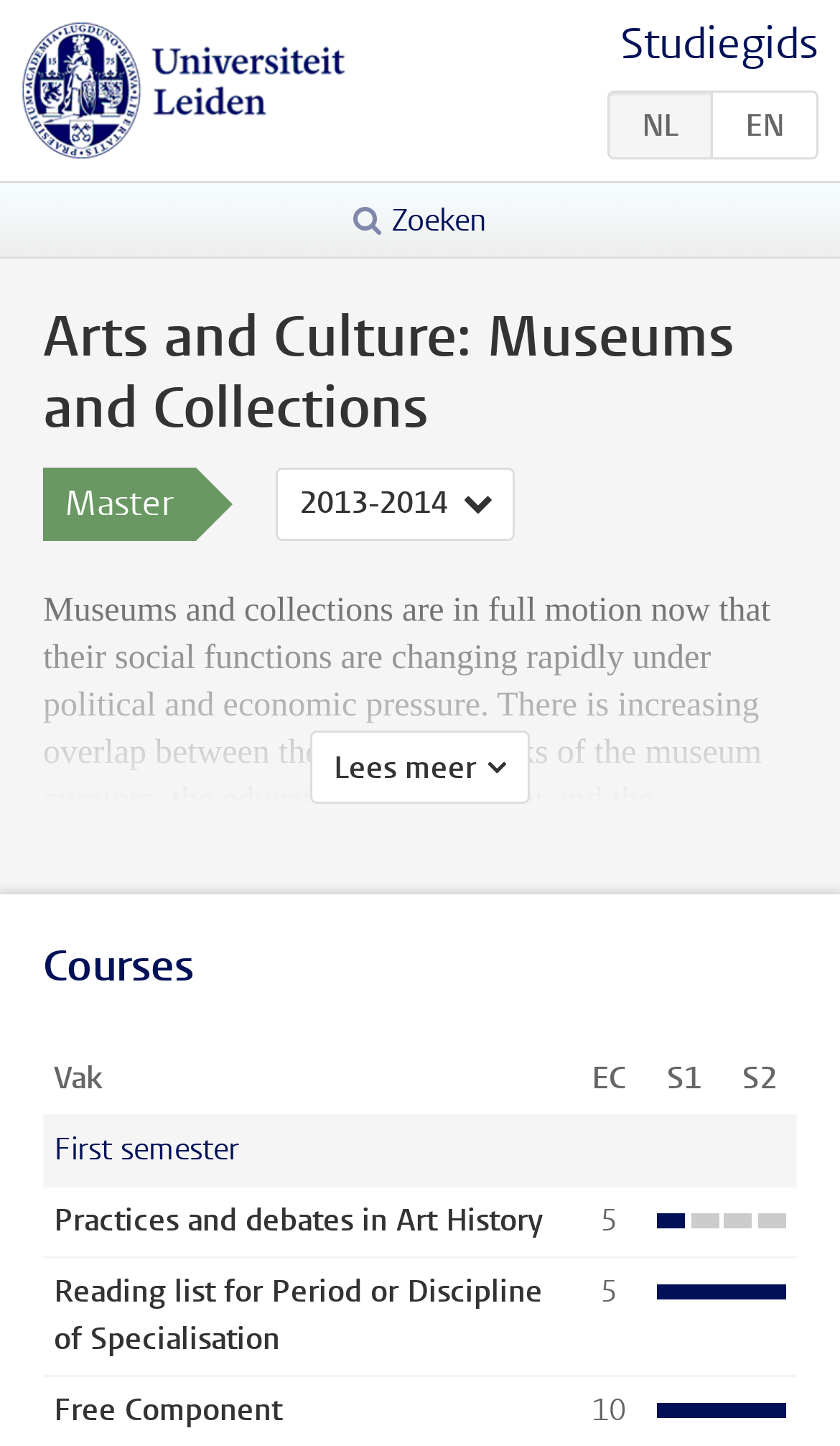For the element described, predict the bounding box coordinates as (top-left x, top-left y, bottom-right x, bottom-right y). All values should be between 0 and 1. Element description: en

[0.846, 0.063, 0.974, 0.11]